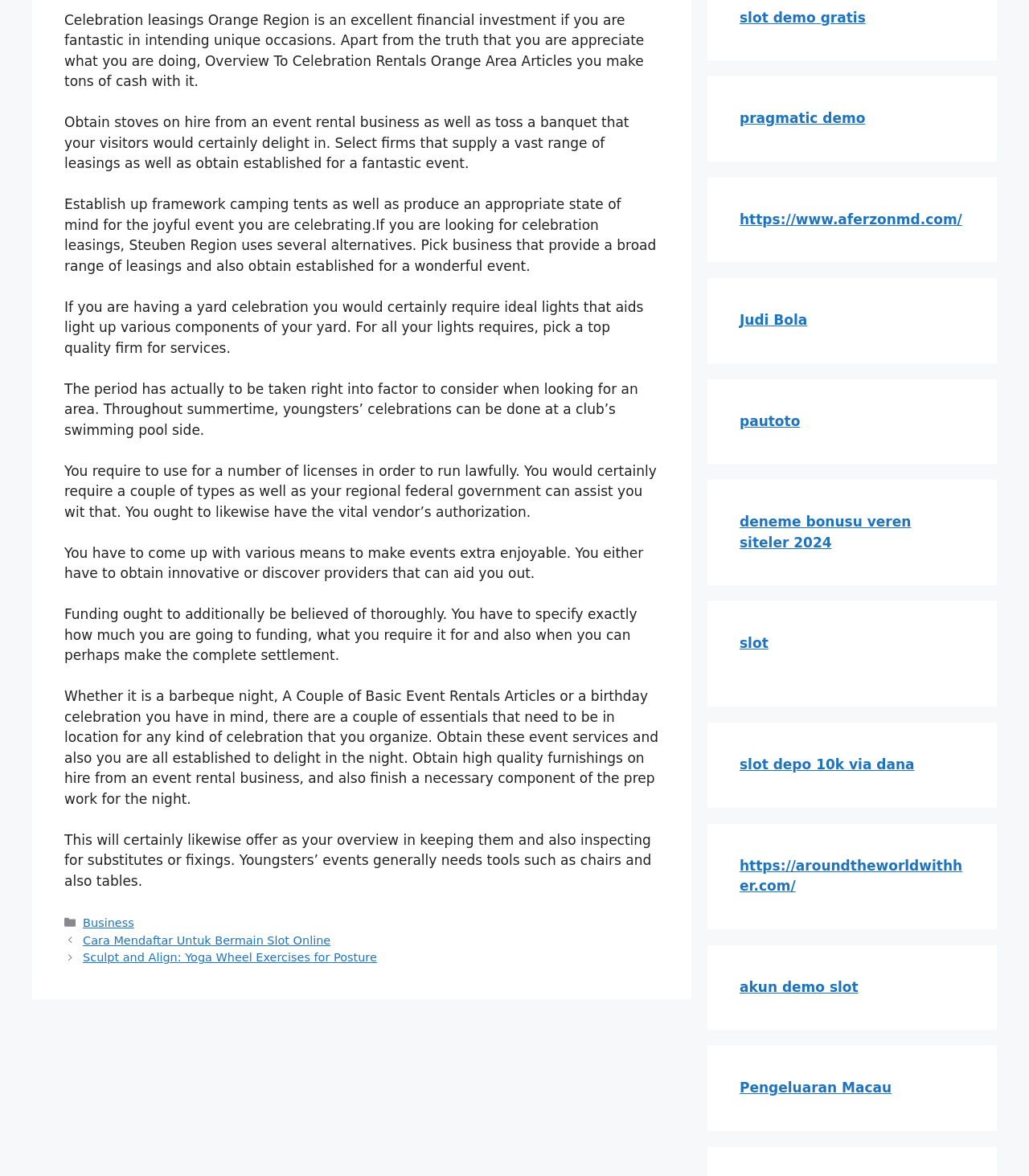Look at the image and answer the question in detail:
What is the main topic of the webpage?

The main topic of the webpage is celebration leasings, which is evident from the static text elements at the top of the webpage that discuss various aspects of celebration leasings, such as setting up framework camping tents, obtaining stoves on hire, and using proper lighting for yard celebrations.